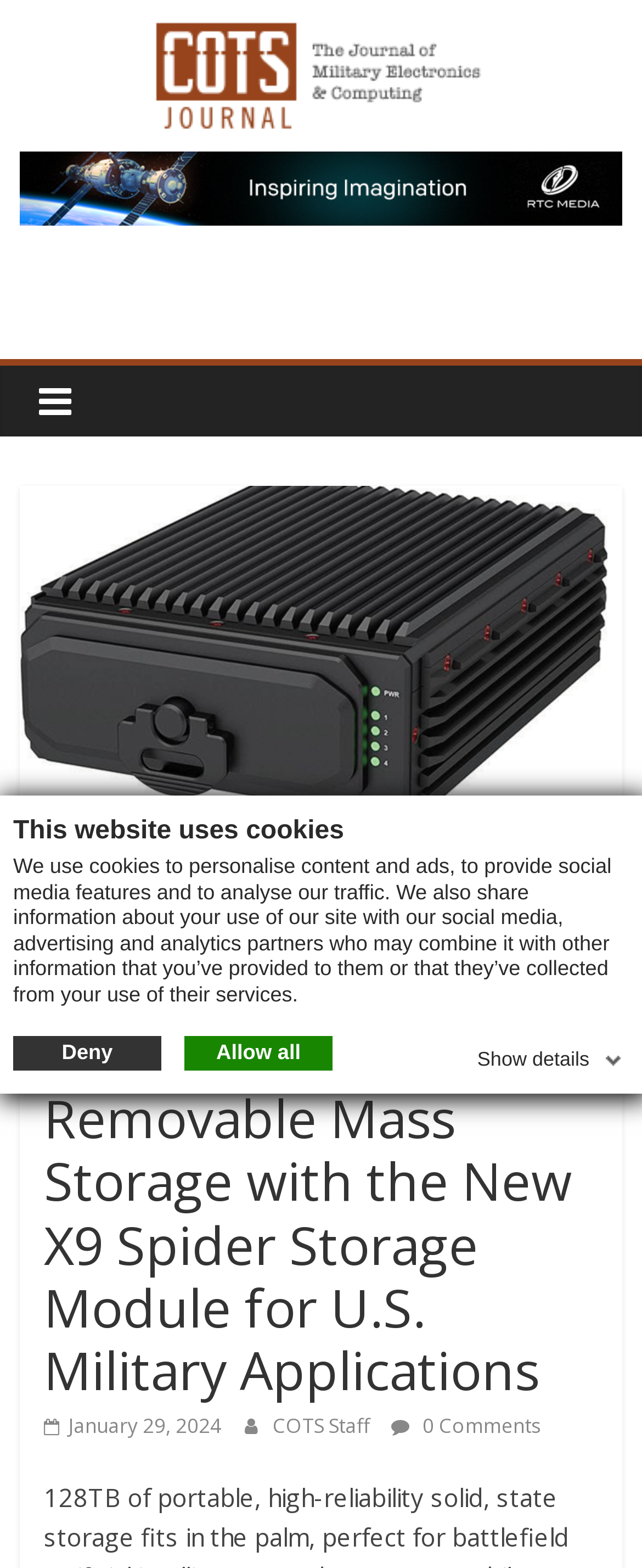Determine the bounding box coordinates of the region to click in order to accomplish the following instruction: "Check the Privacy Policy". Provide the coordinates as four float numbers between 0 and 1, specifically [left, top, right, bottom].

None